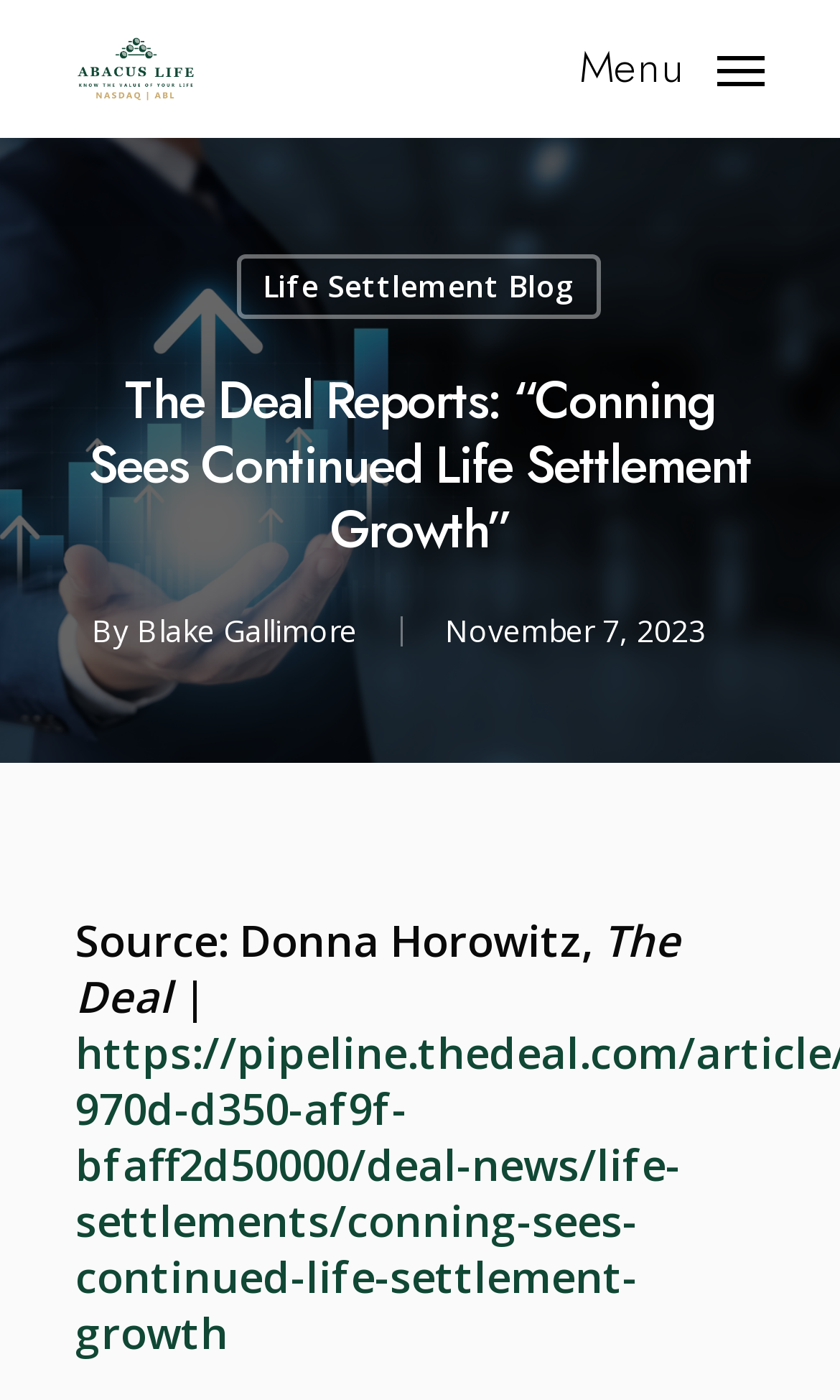Provide an in-depth description of the elements and layout of the webpage.

The webpage is an article page from The Deal, featuring a report on Conning's outlook on the life settlement market. At the top left, there is a logo of Abacus Life Settlements, which is also a clickable link. 

To the right of the logo, there is a heading that reads "The Deal Reports: “Conning Sees Continued Life Settlement Growth”". Below the heading, the author's name "Blake Gallimore" is mentioned, along with the date "November 7, 2023". 

On the top right, there is a navigation menu that is not expanded by default. Below the navigation menu, there is a link to the "Life Settlement Blog". 

At the bottom left, there is a citation section that mentions the source of the article, "Donna Horowitz, The Deal", with a vertical bar separating the two entities.